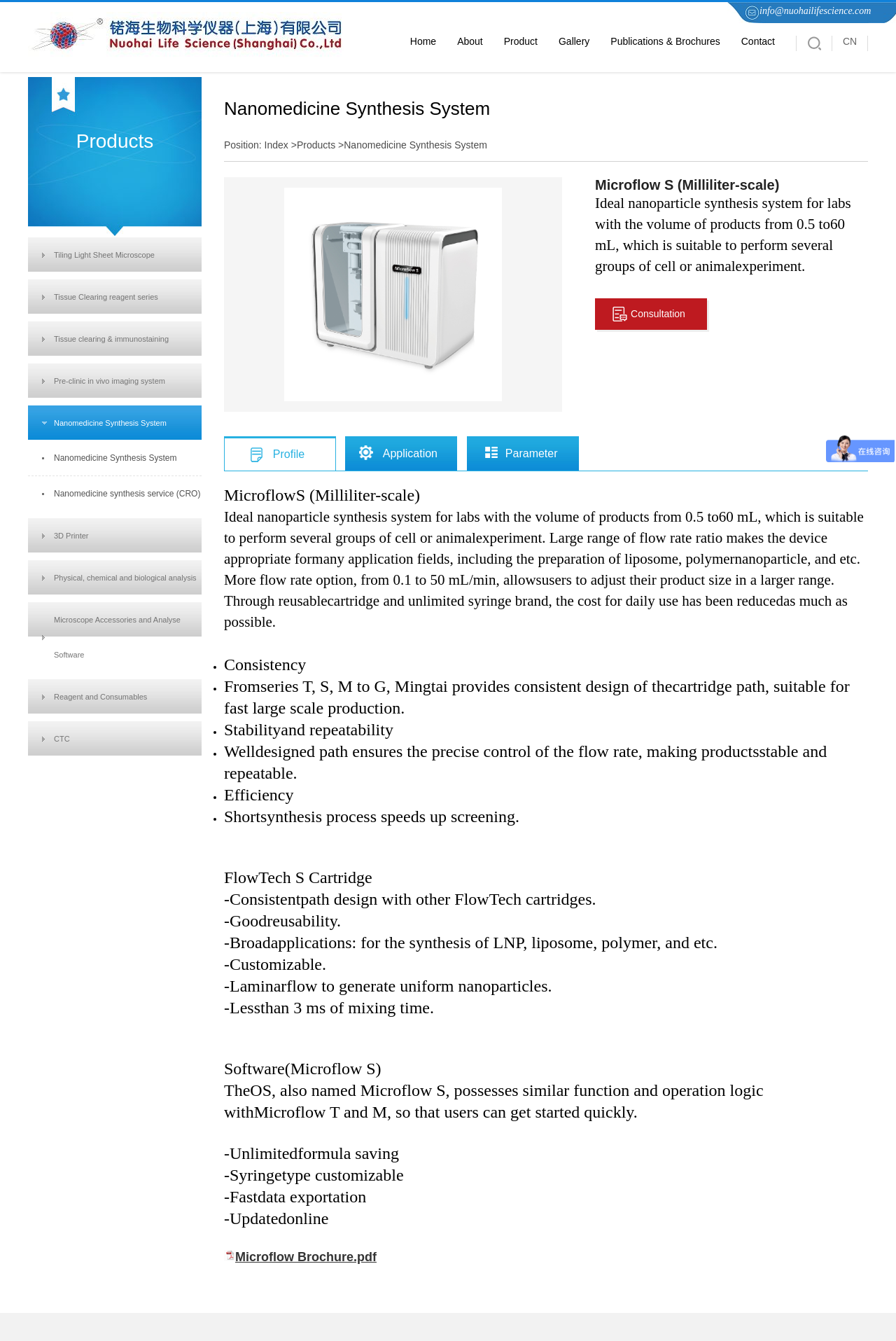Find the coordinates for the bounding box of the element with this description: "Gallery".

[0.623, 0.01, 0.658, 0.052]